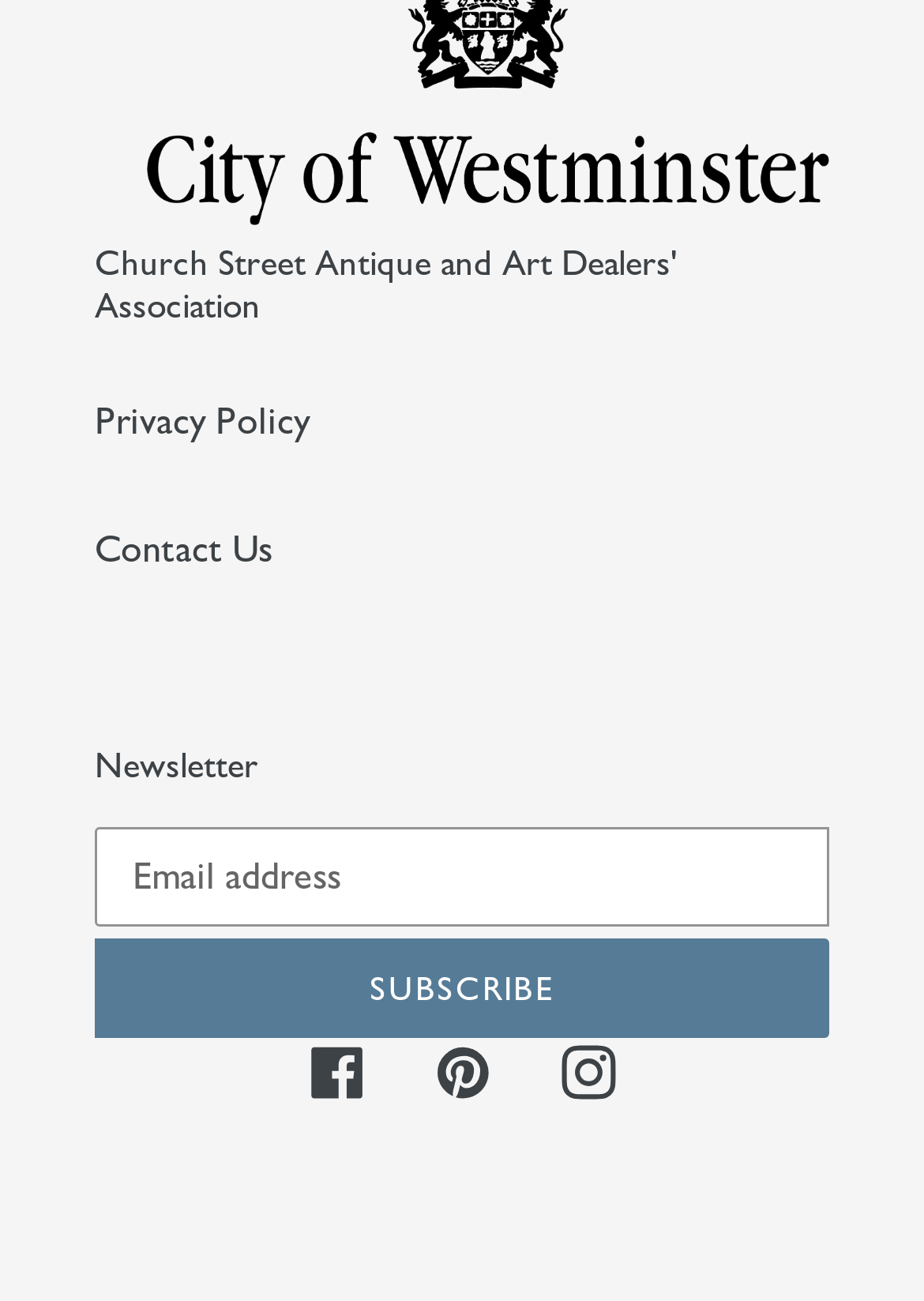Please answer the following question using a single word or phrase: 
What is the purpose of the 'Contact Us' link?

Contact website